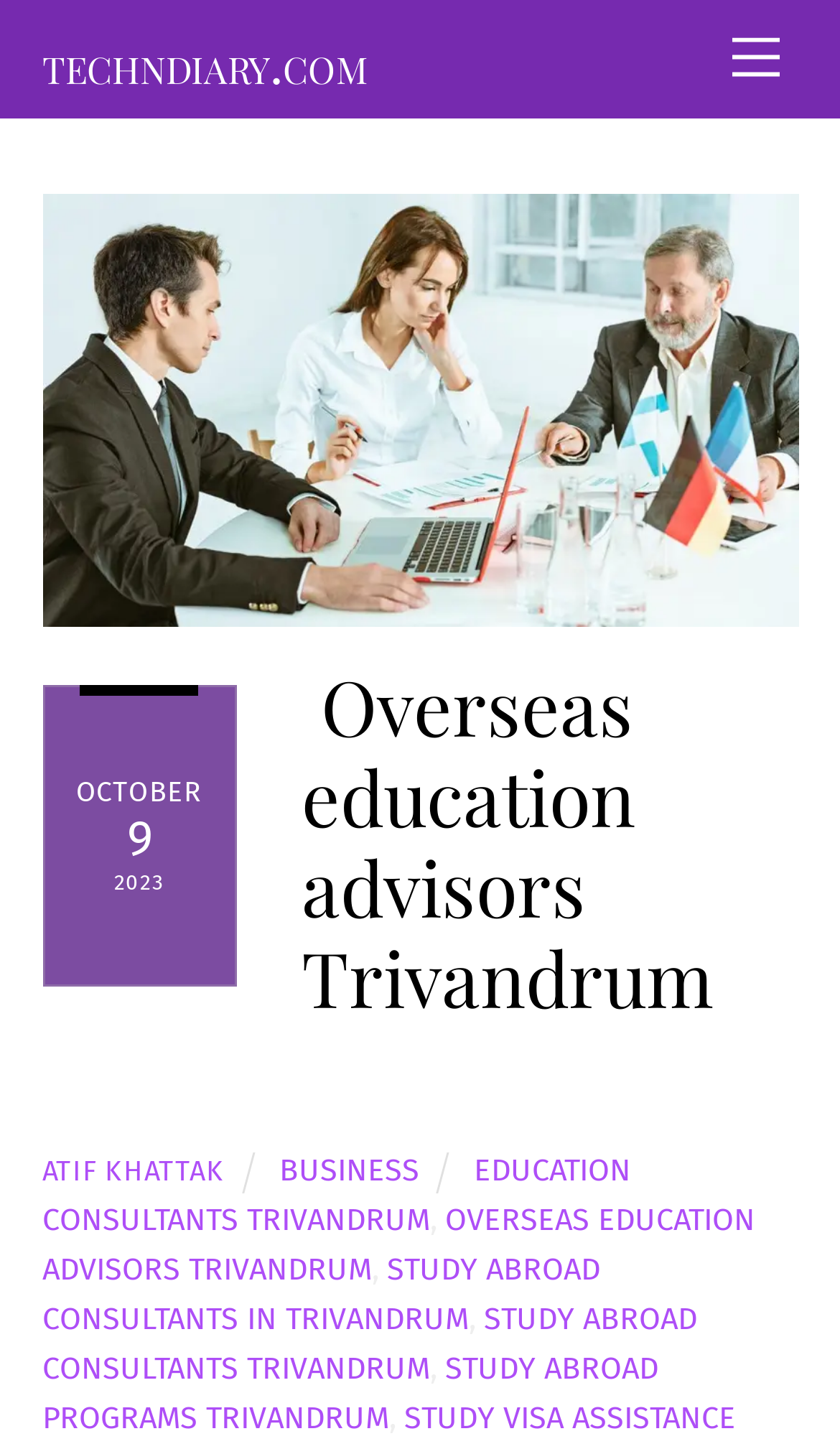Use a single word or phrase to respond to the question:
What is the name of the website?

techndiary.com